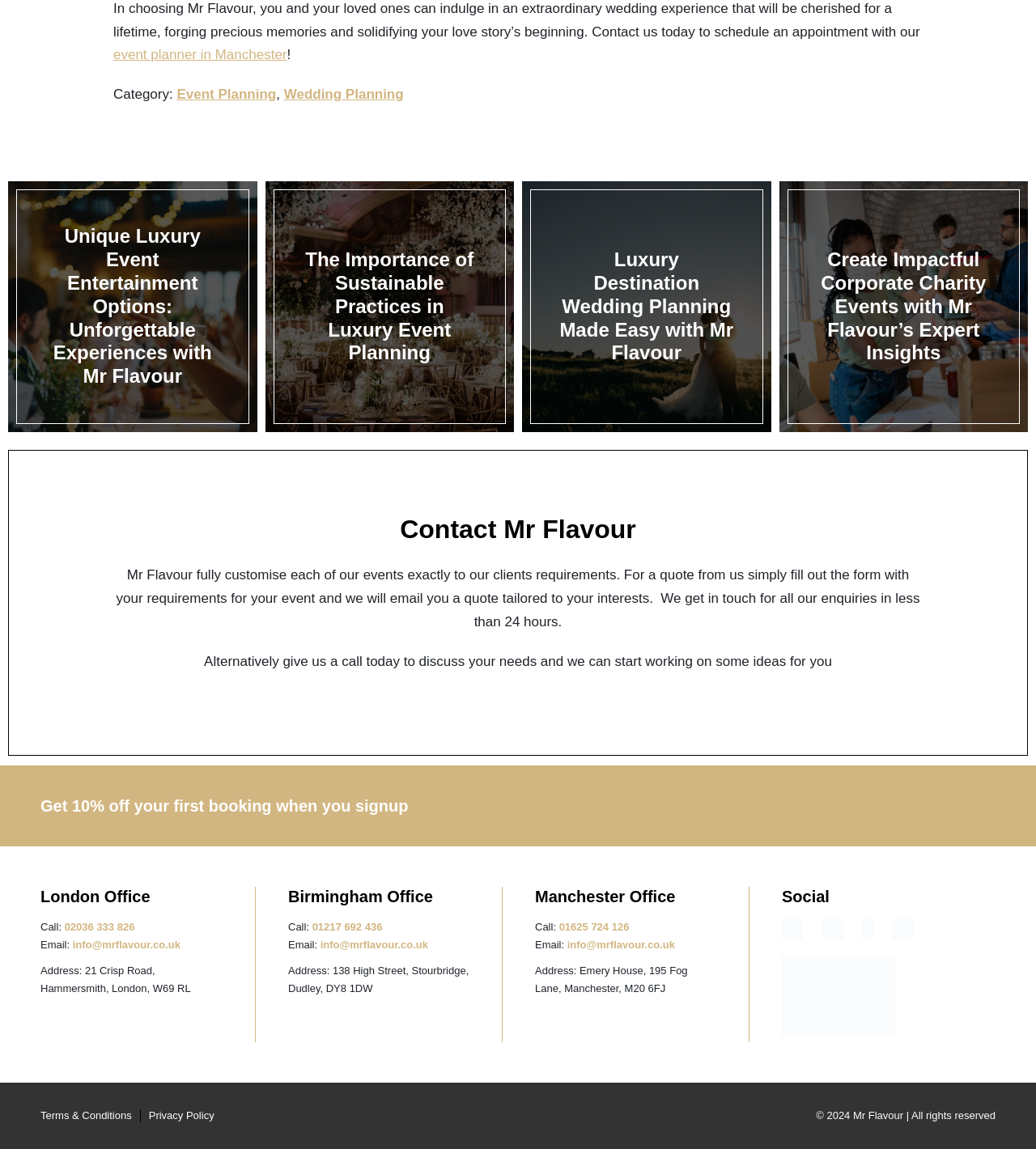Specify the bounding box coordinates of the area to click in order to follow the given instruction: "Follow Mr Flavour on Vimeo."

[0.755, 0.799, 0.775, 0.823]